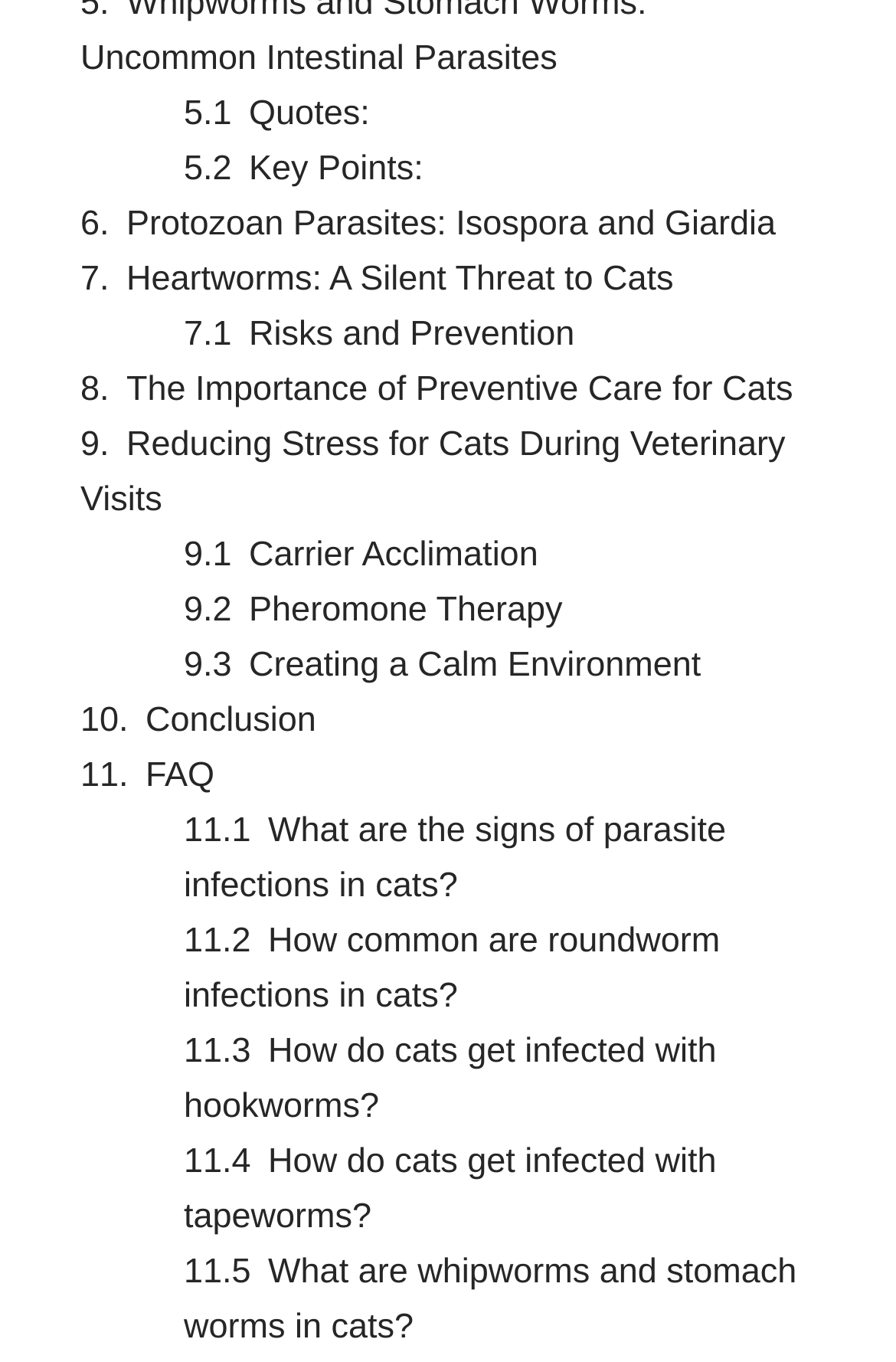How many sections are there on the webpage?
Refer to the image and provide a one-word or short phrase answer.

3